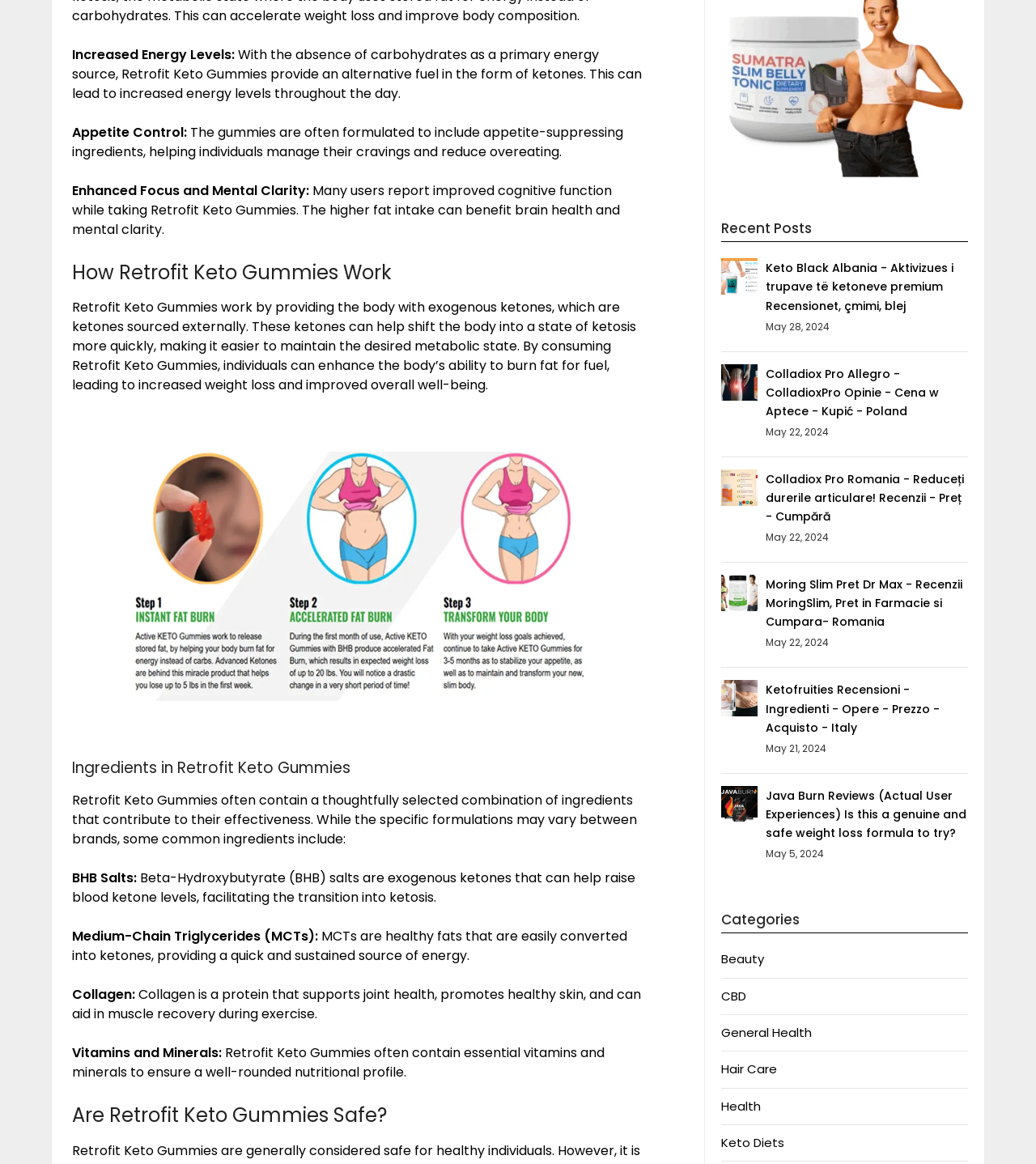Locate the UI element described as follows: "Beauty". Return the bounding box coordinates as four float numbers between 0 and 1 in the order [left, top, right, bottom].

[0.696, 0.816, 0.738, 0.831]